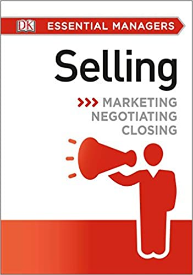What skills are covered in the book?
Refer to the image and offer an in-depth and detailed answer to the question.

The key concepts represented by smaller text on the book cover, 'Marketing', 'Negotiating', and 'Closing', indicate the essential skills covered in the book.